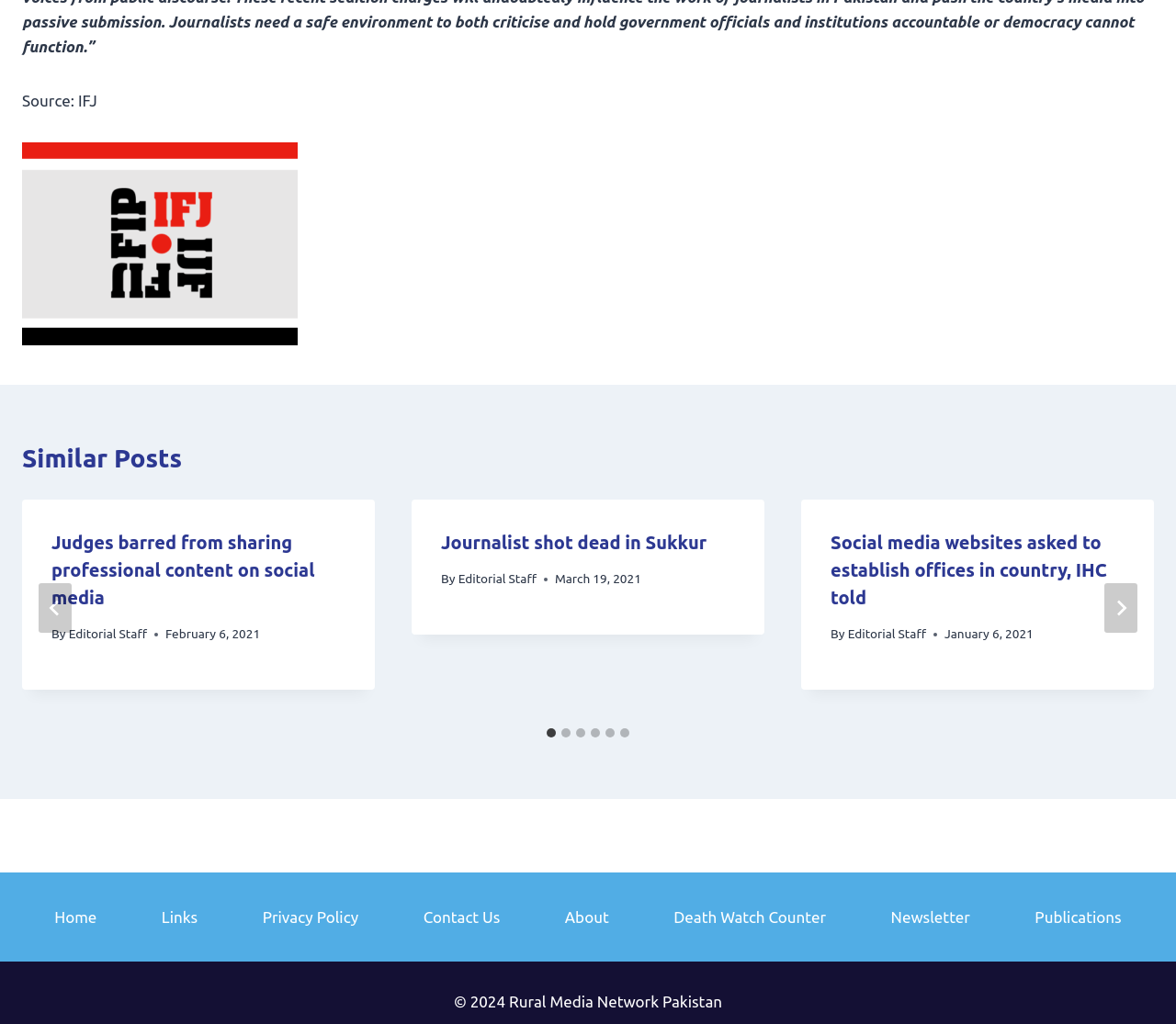Please provide a comprehensive response to the question below by analyzing the image: 
What is the date of the third post?

The date of the third post is January 6, 2021, which is indicated by the time element inside the third tabpanel.